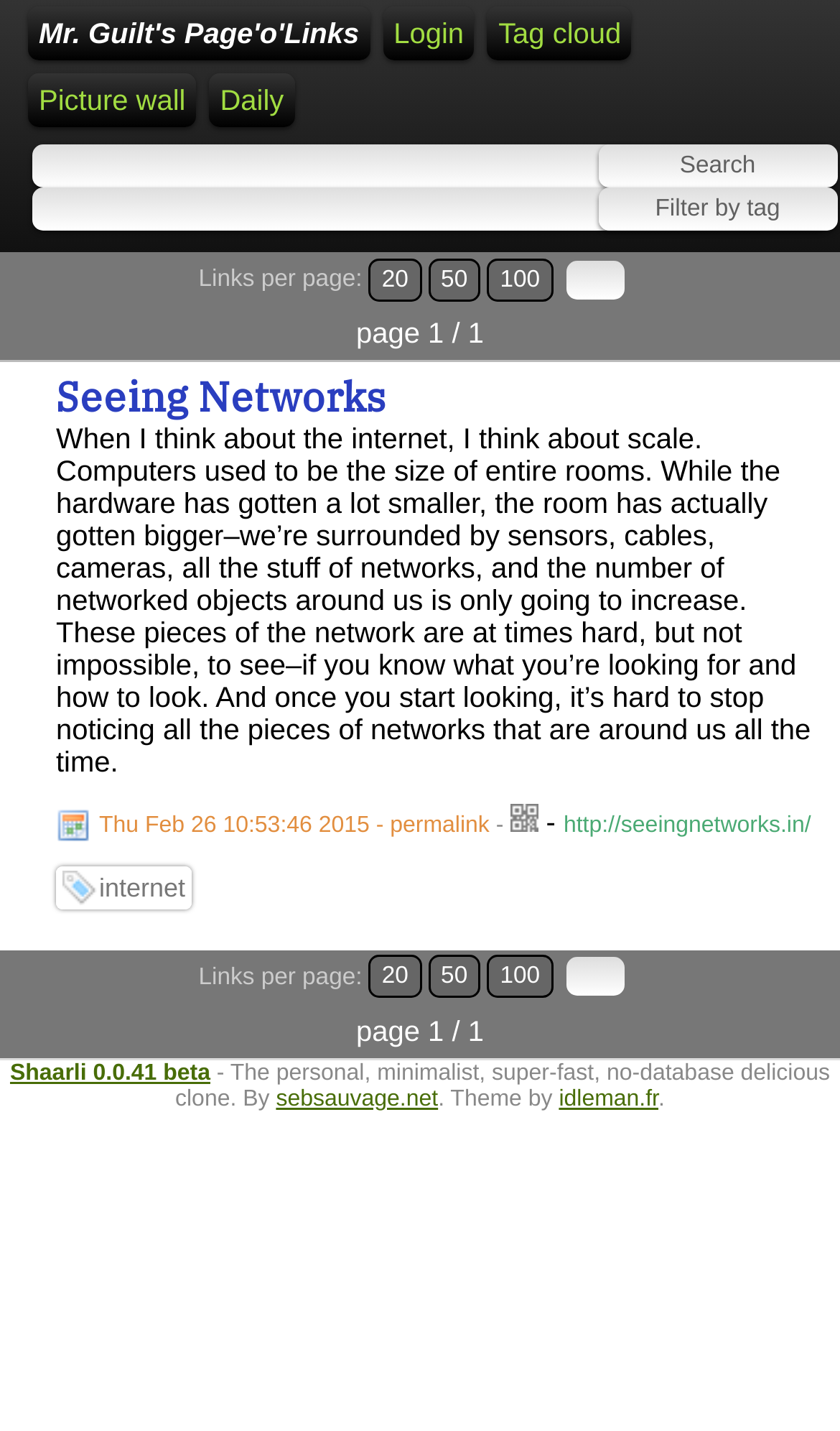What is the name of the author of the text?
Using the visual information from the image, give a one-word or short-phrase answer.

Mr. Guilt